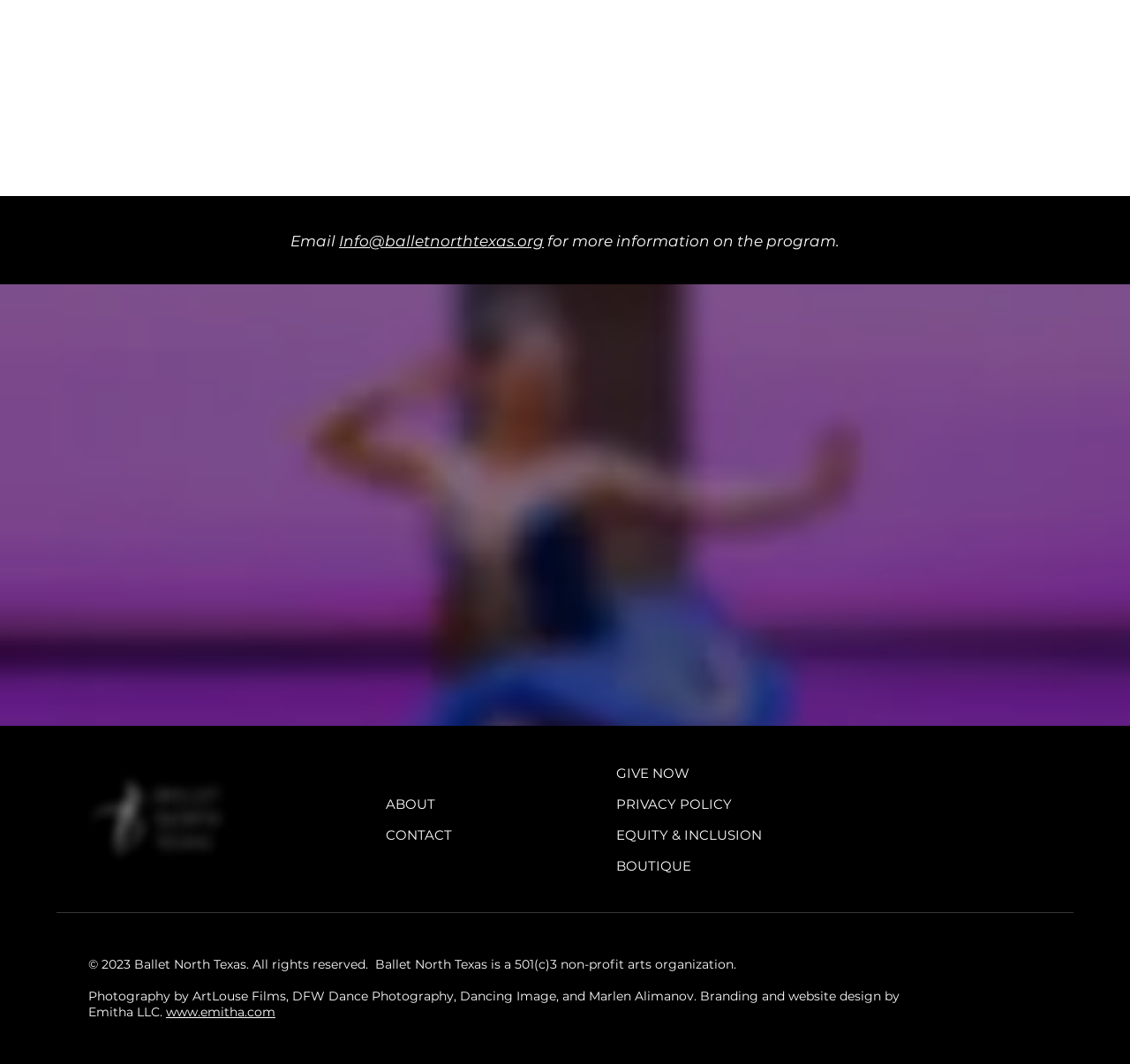Please specify the bounding box coordinates of the area that should be clicked to accomplish the following instruction: "Email for more information on the program". The coordinates should consist of four float numbers between 0 and 1, i.e., [left, top, right, bottom].

[0.3, 0.218, 0.481, 0.235]